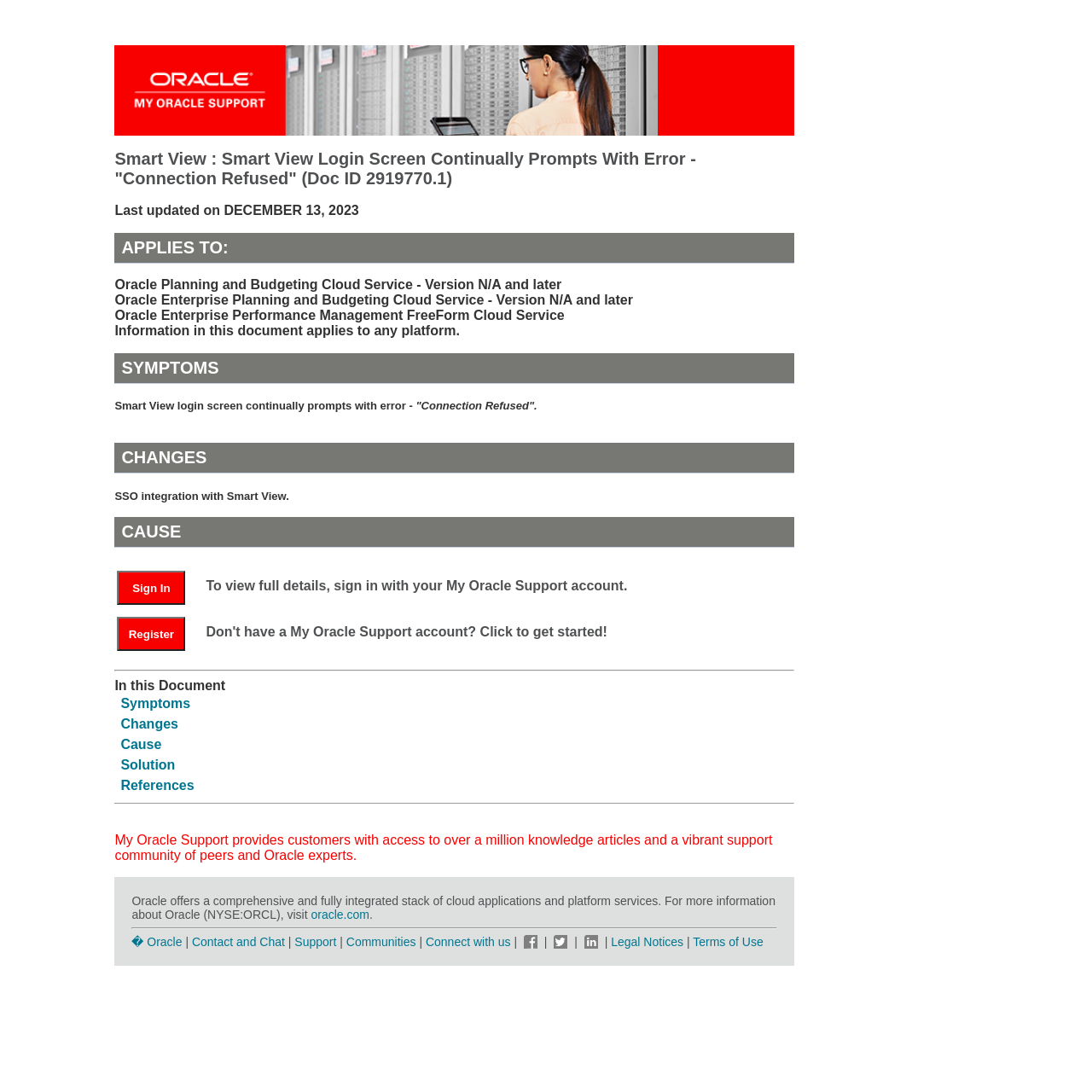Determine the bounding box coordinates for the clickable element required to fulfill the instruction: "Sign in with your My Oracle Support account". Provide the coordinates as four float numbers between 0 and 1, i.e., [left, top, right, bottom].

[0.107, 0.531, 0.185, 0.544]